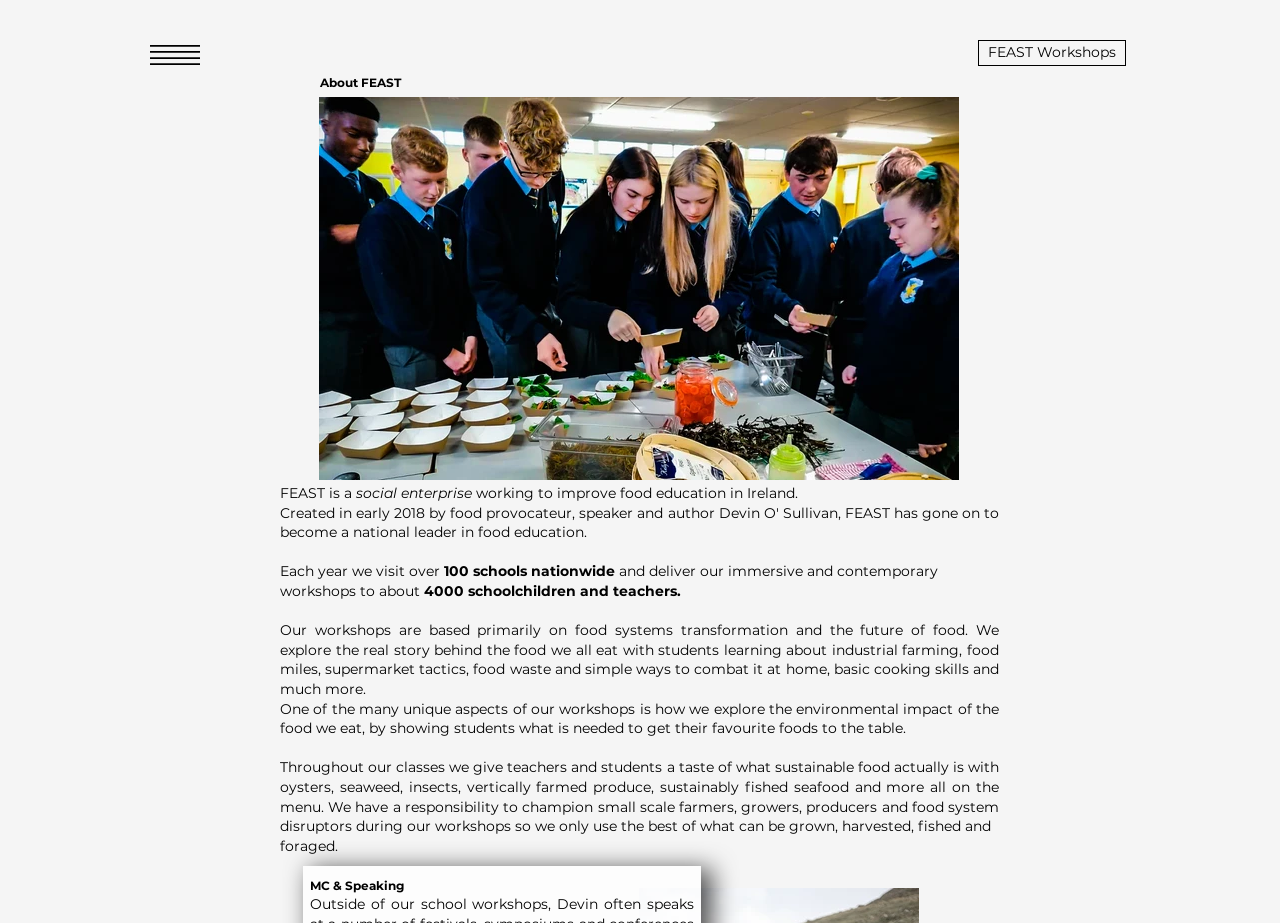Observe the image and answer the following question in detail: What is FEAST?

Based on the webpage content, FEAST is described as a 'social enterprise' in the text 'FEAST is a social enterprise working to improve food education in Ireland.'